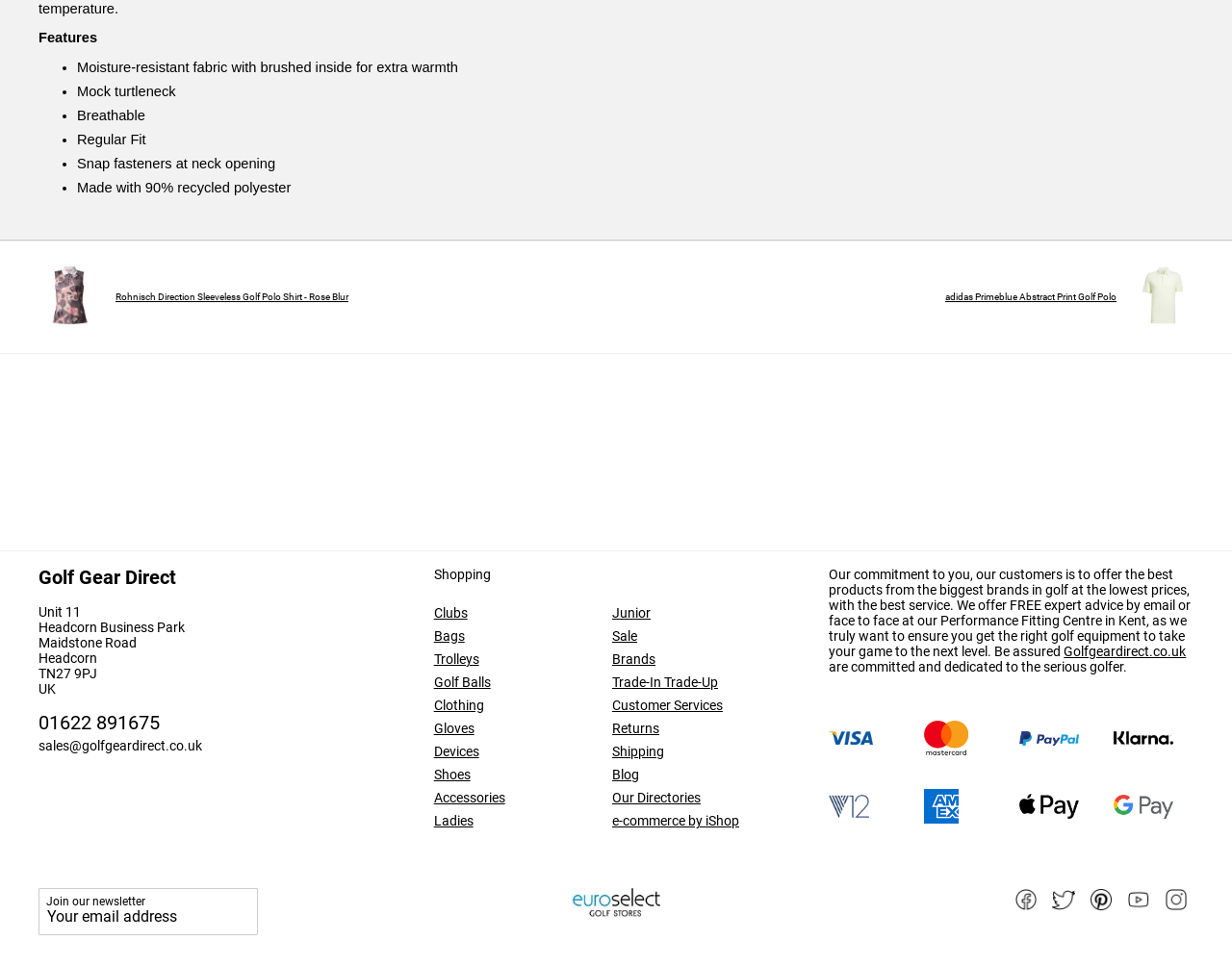What is the type of fasteners used at the neck opening?
Examine the image and give a concise answer in one word or a short phrase.

Snap fasteners